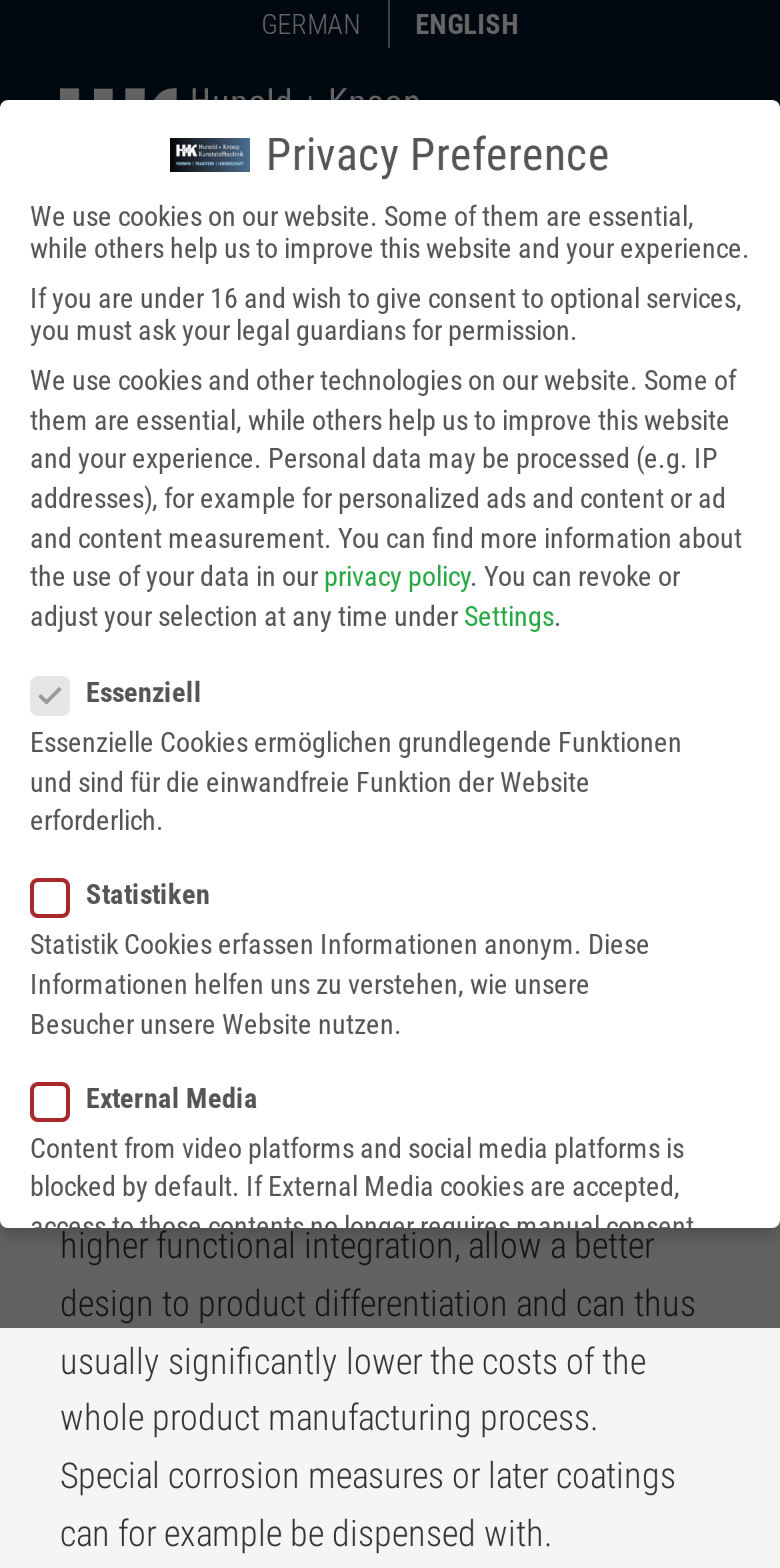From the webpage screenshot, predict the bounding box of the UI element that matches this description: "aria-label="Toggle mobile menu"".

[0.8, 0.059, 0.923, 0.12]